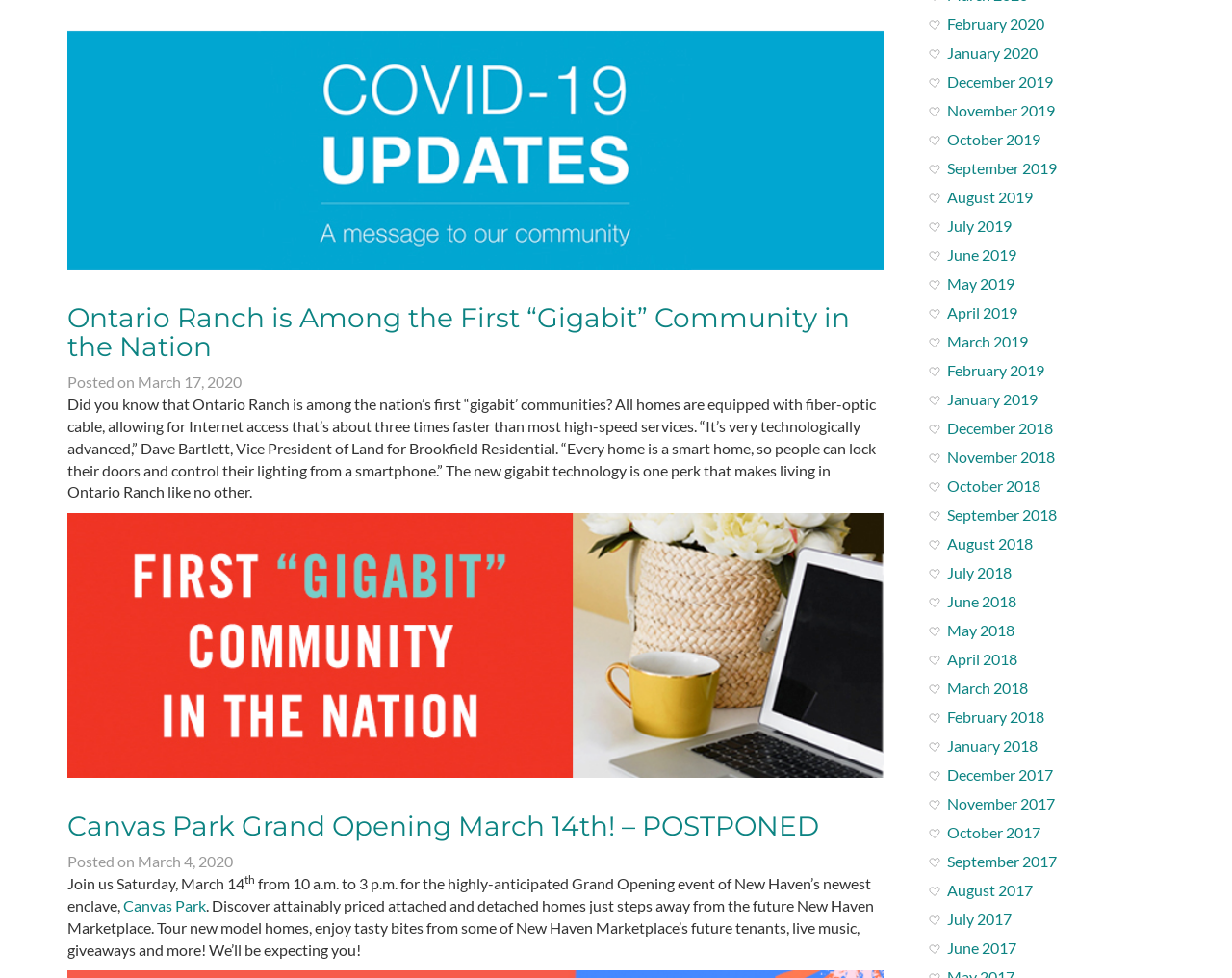Please specify the bounding box coordinates of the area that should be clicked to accomplish the following instruction: "Click on the link to explore posts from March 2020". The coordinates should consist of four float numbers between 0 and 1, i.e., [left, top, right, bottom].

[0.112, 0.381, 0.196, 0.4]